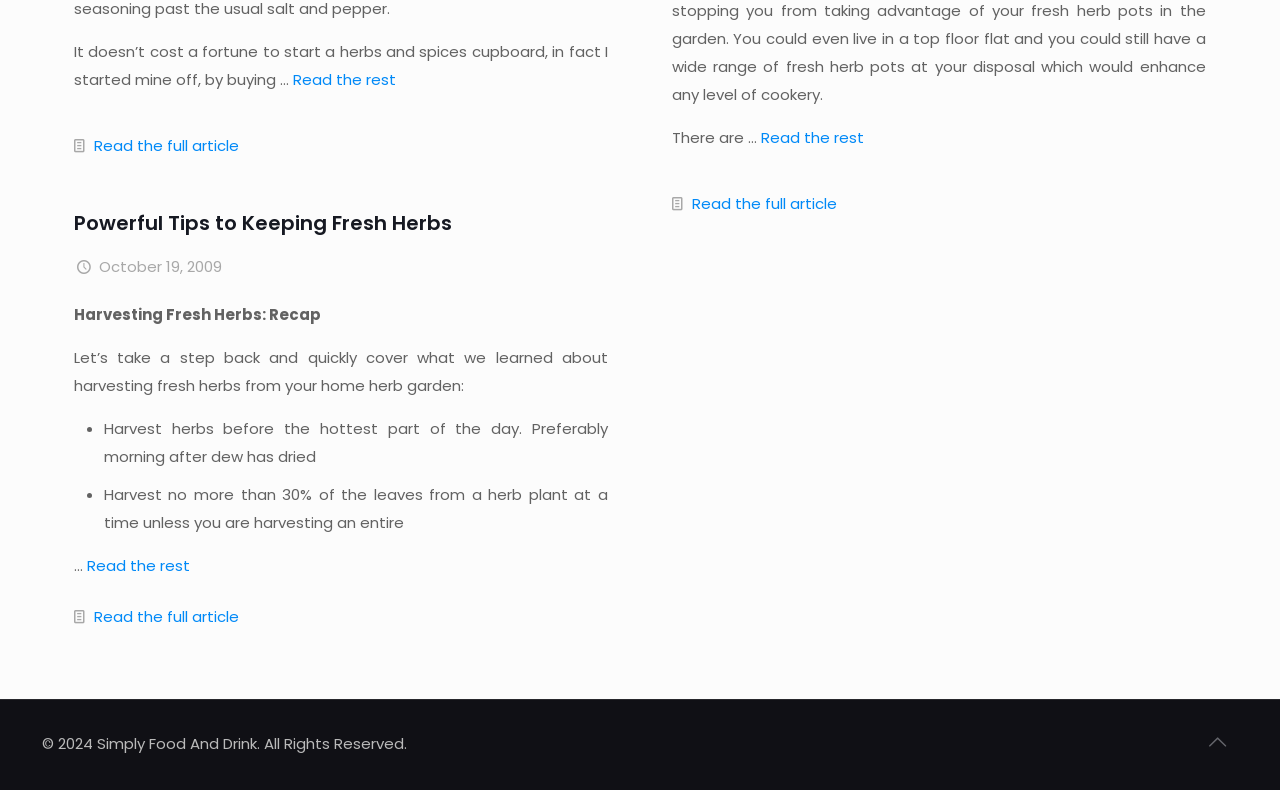Provide the bounding box for the UI element matching this description: "Read the full article".

[0.073, 0.767, 0.187, 0.794]